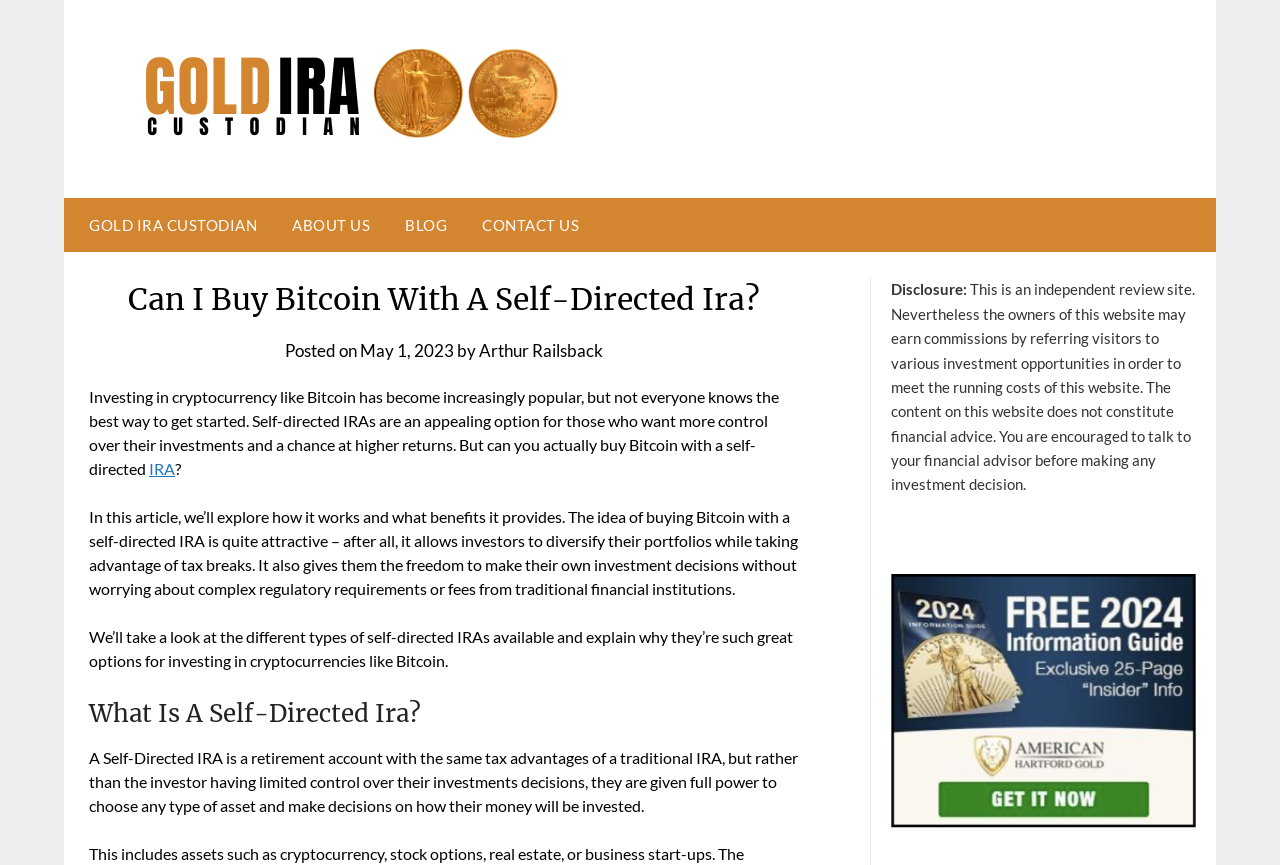Based on the image, give a detailed response to the question: What is the main topic of this webpage?

Based on the content of the webpage, it appears that the main topic is the relationship between Bitcoin and self-directed IRAs, specifically how to buy Bitcoin with a self-directed IRA and the benefits of doing so.